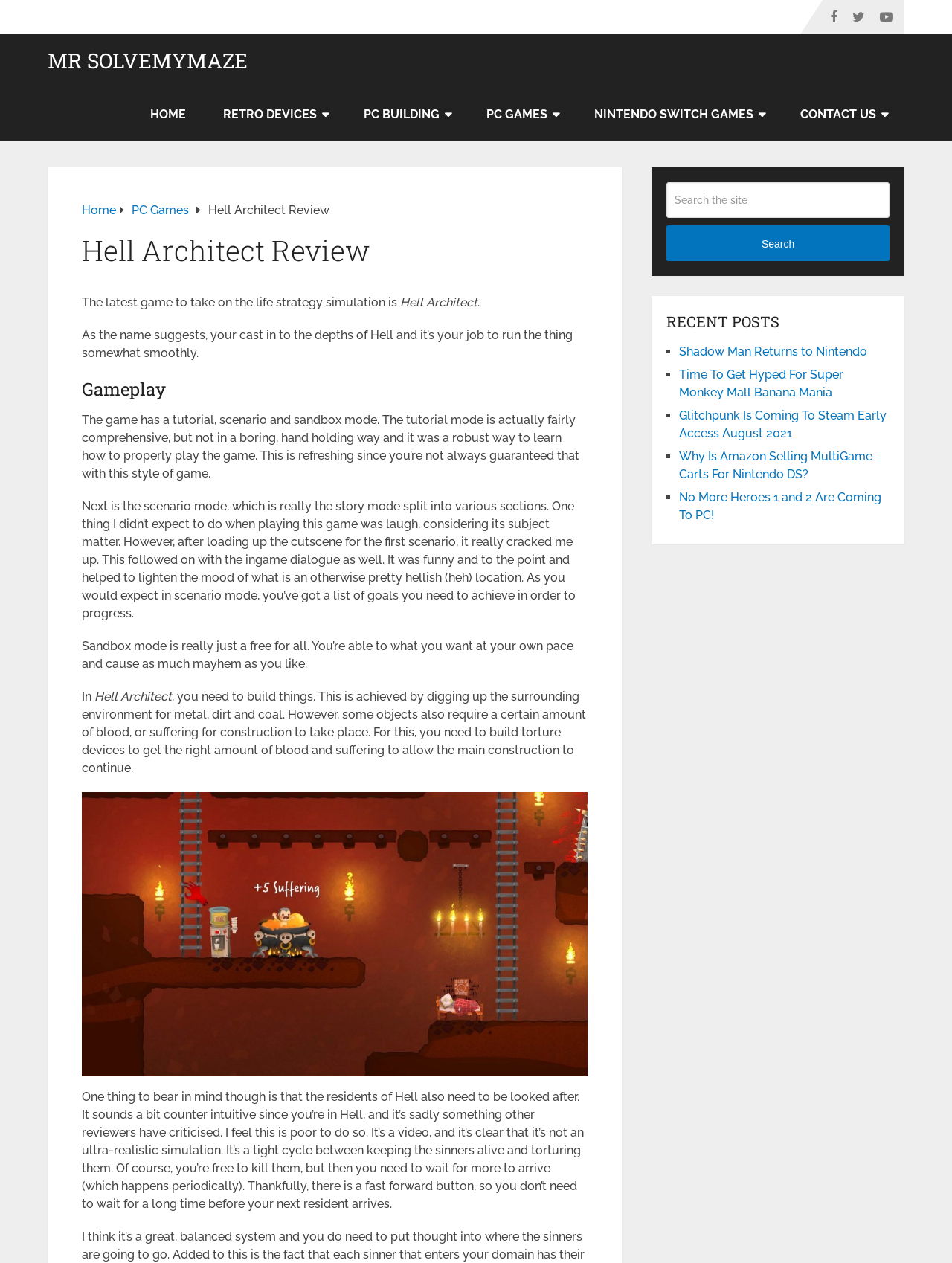What is the name of the latest game reviewed on this website?
Utilize the information in the image to give a detailed answer to the question.

The latest game review on this website is for Hell Architect, which can be inferred from the heading 'Hell Architect Review' at the top of the webpage.